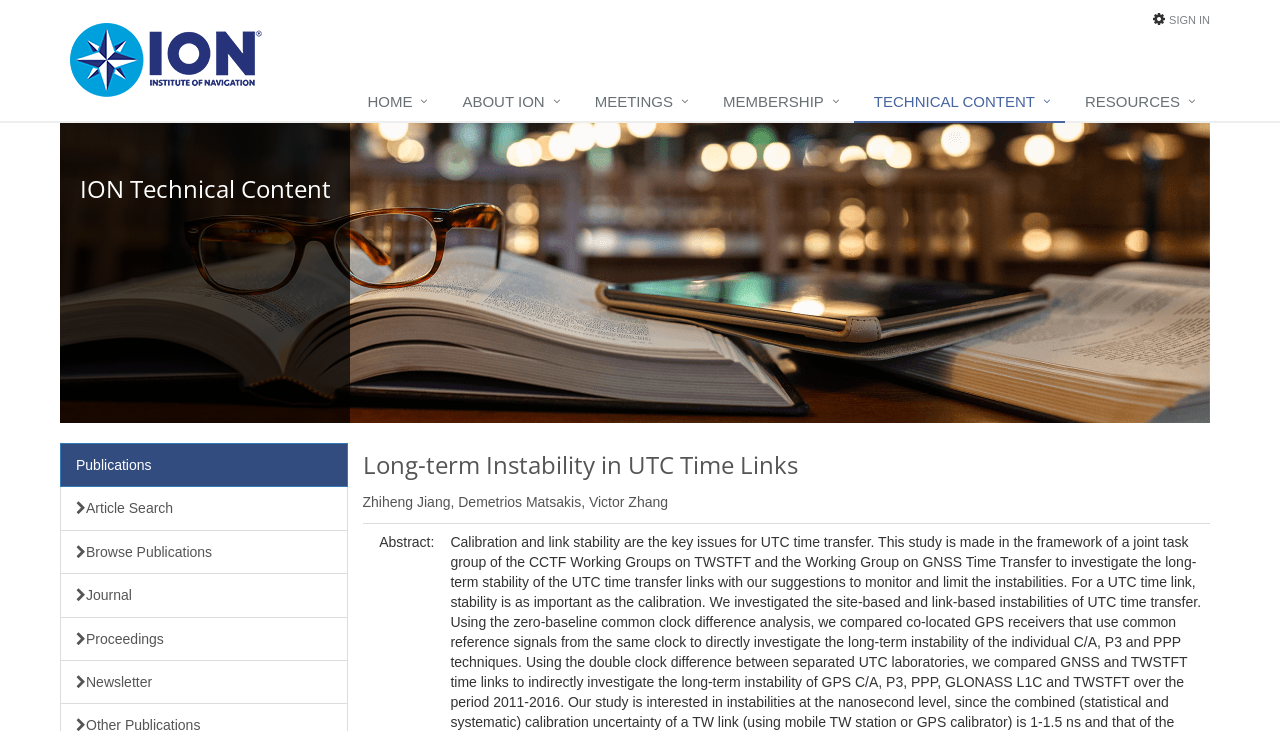Find the bounding box coordinates of the element you need to click on to perform this action: 'search for articles'. The coordinates should be represented by four float values between 0 and 1, in the format [left, top, right, bottom].

[0.047, 0.665, 0.271, 0.726]